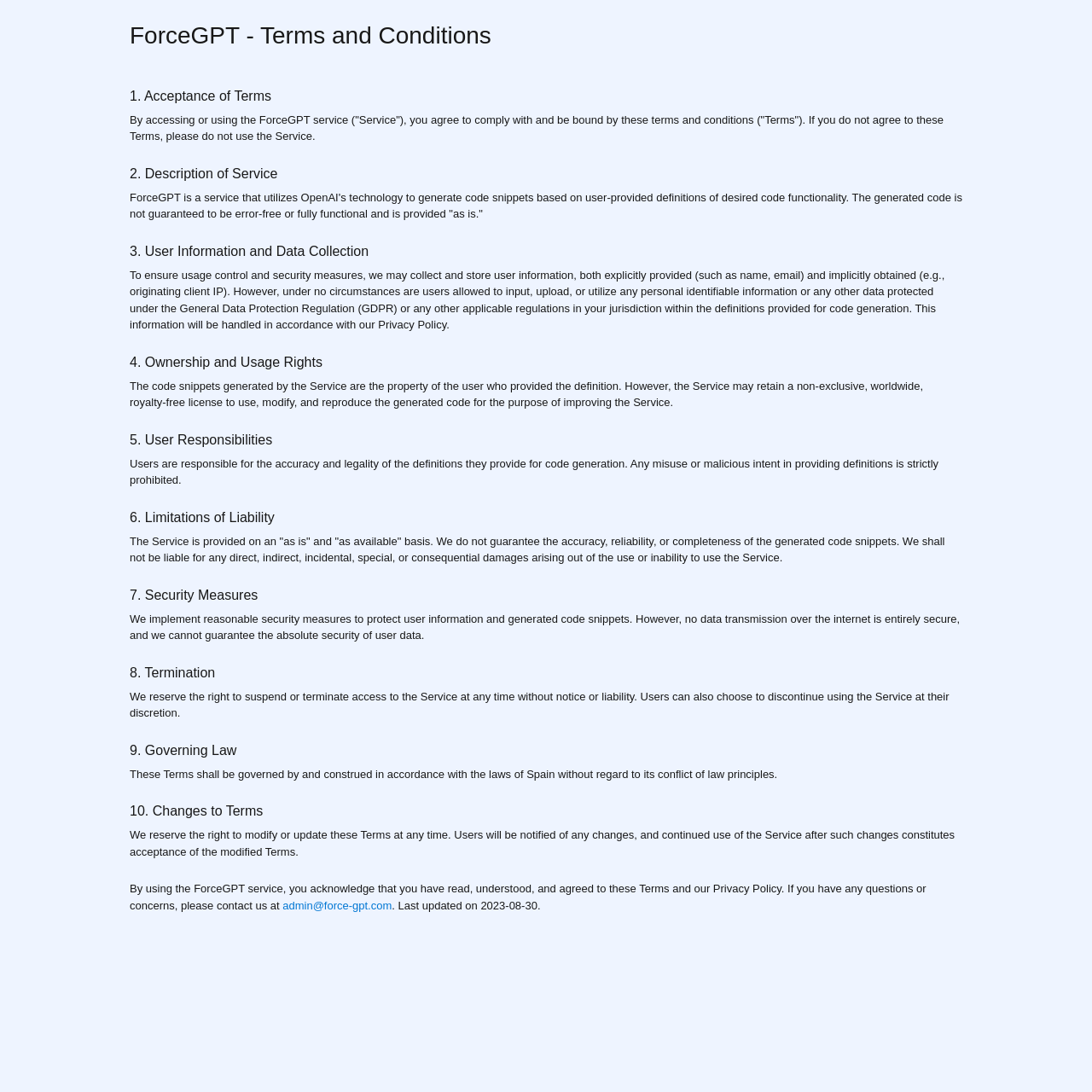Extract the bounding box coordinates for the UI element described as: "admin@force-gpt.com".

[0.259, 0.823, 0.359, 0.835]